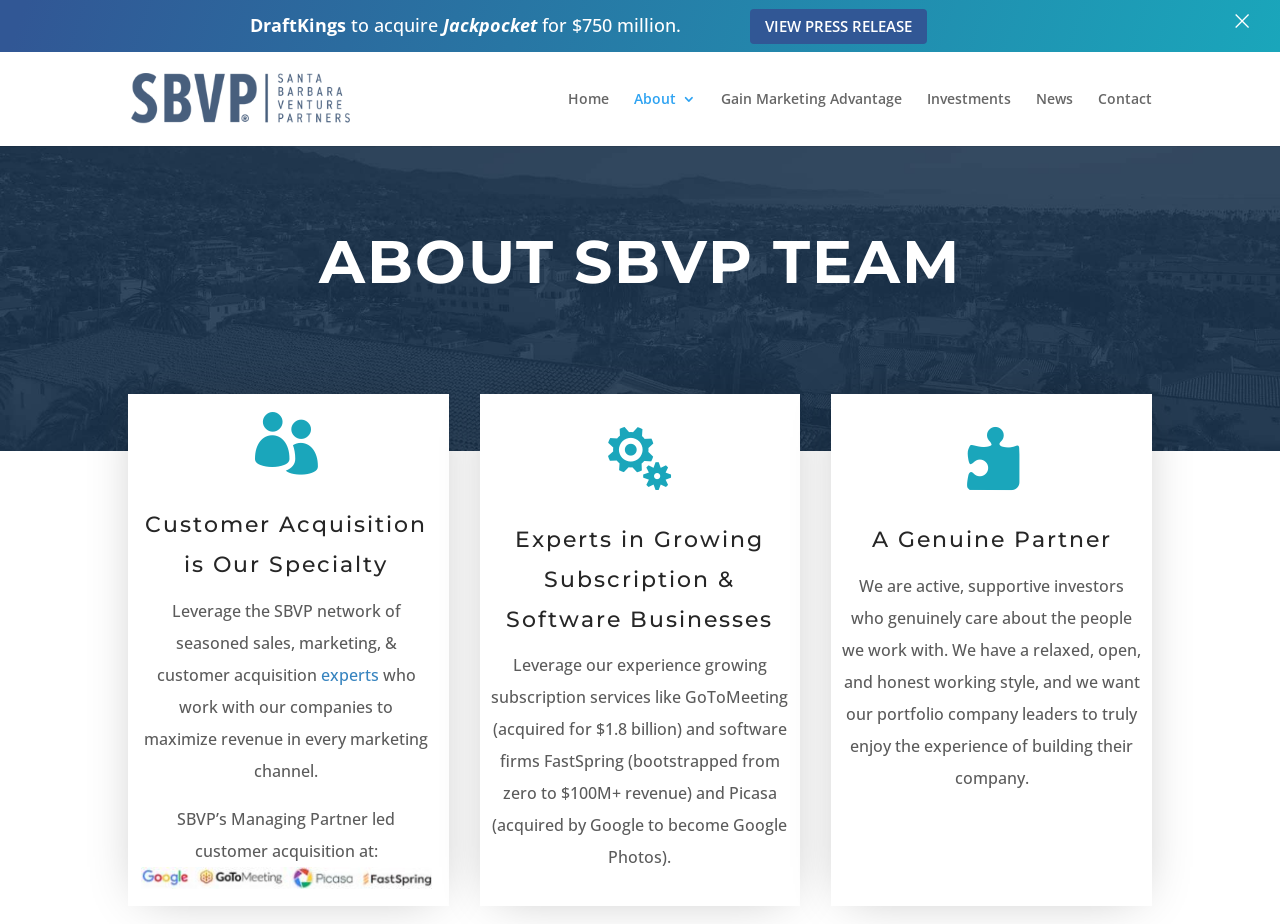What is the name of the button at the top-right corner of the webpage?
Look at the screenshot and respond with one word or a short phrase.

×